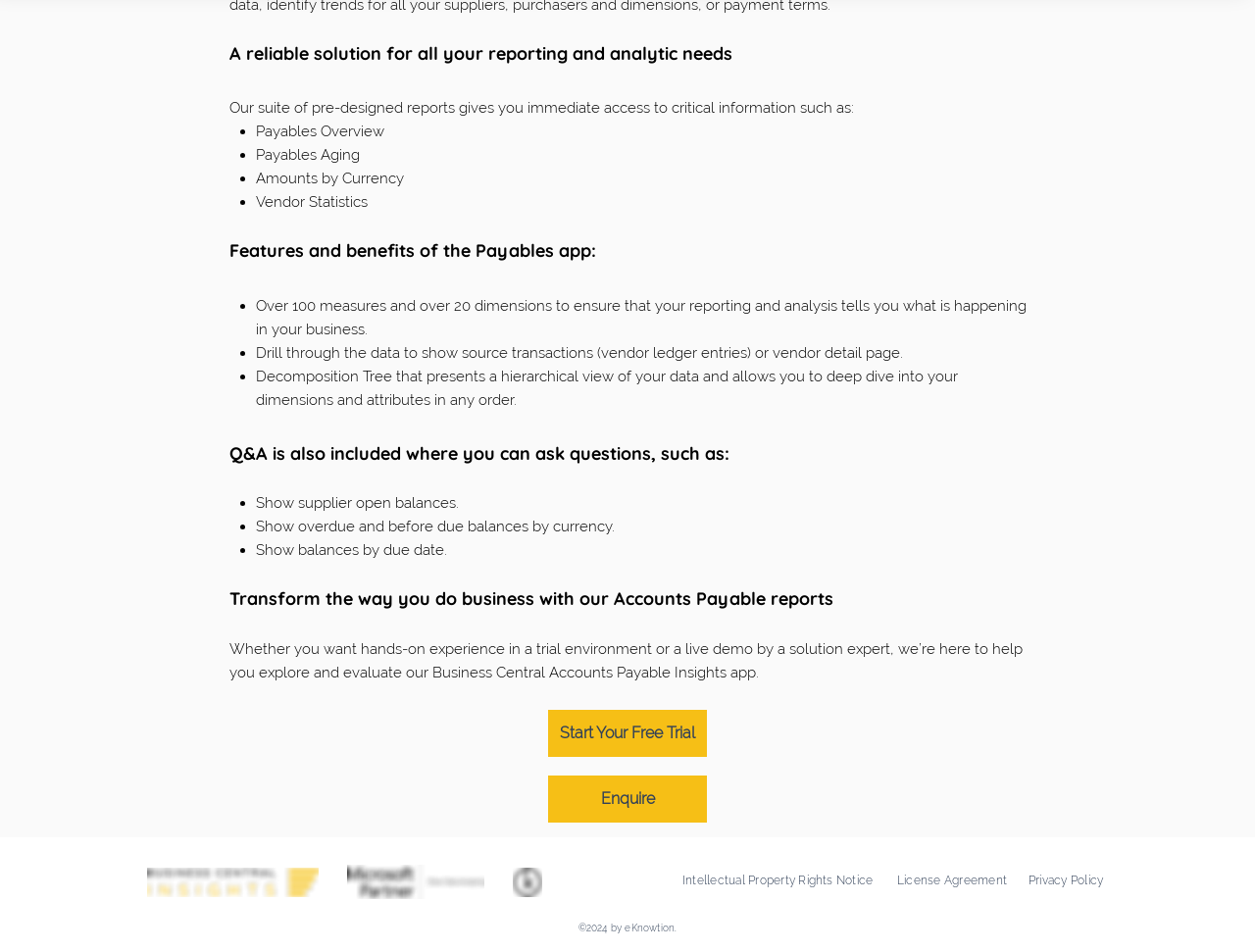Utilize the information from the image to answer the question in detail:
What is the purpose of the Payables app?

The webpage describes the Payables app as a reliable solution for all reporting and analytic needs, providing immediate access to critical information such as payables overview, payables aging, and amounts by currency.